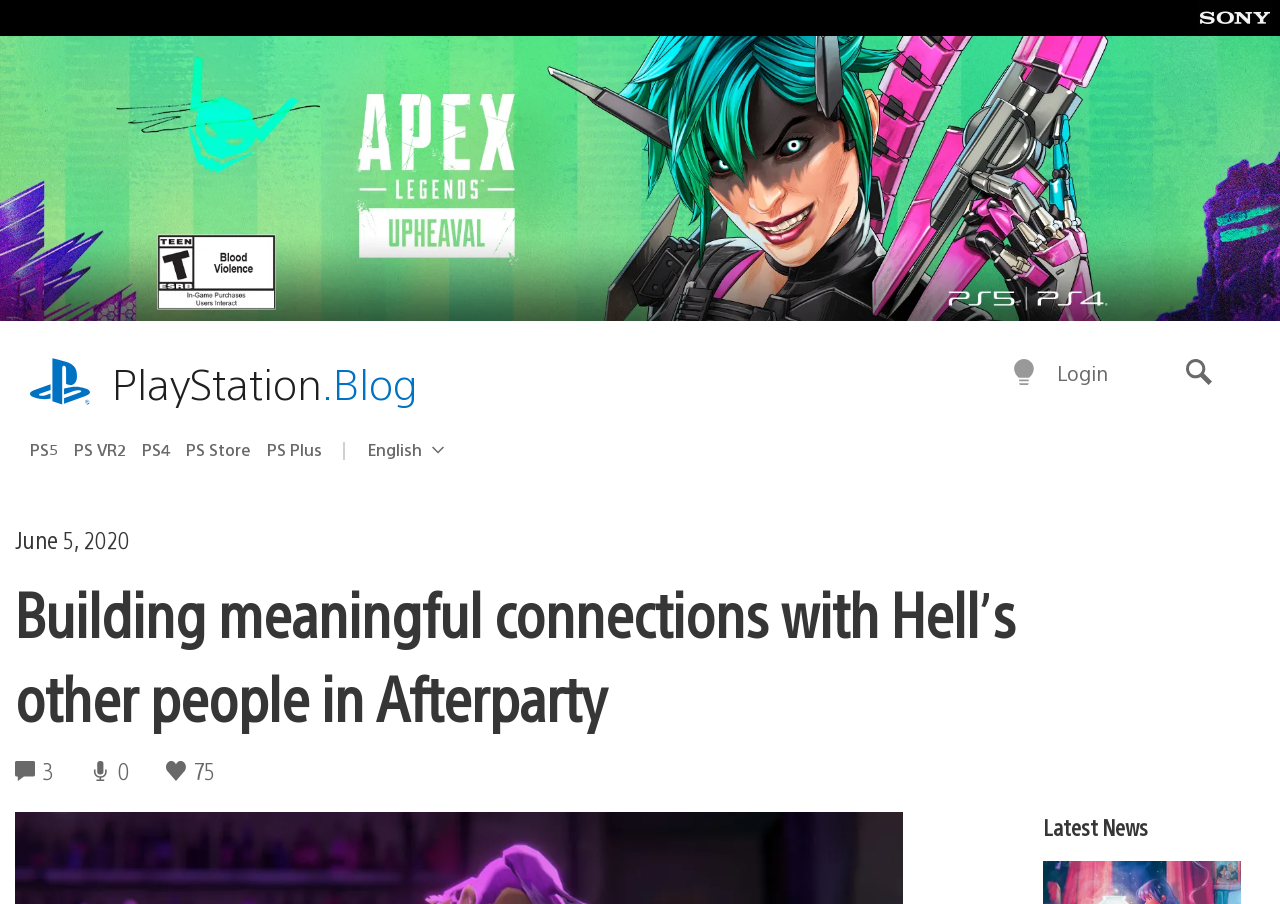Locate the bounding box coordinates of the clickable region necessary to complete the following instruction: "Search for something". Provide the coordinates in the format of four float numbers between 0 and 1, i.e., [left, top, right, bottom].

[0.901, 0.381, 0.972, 0.444]